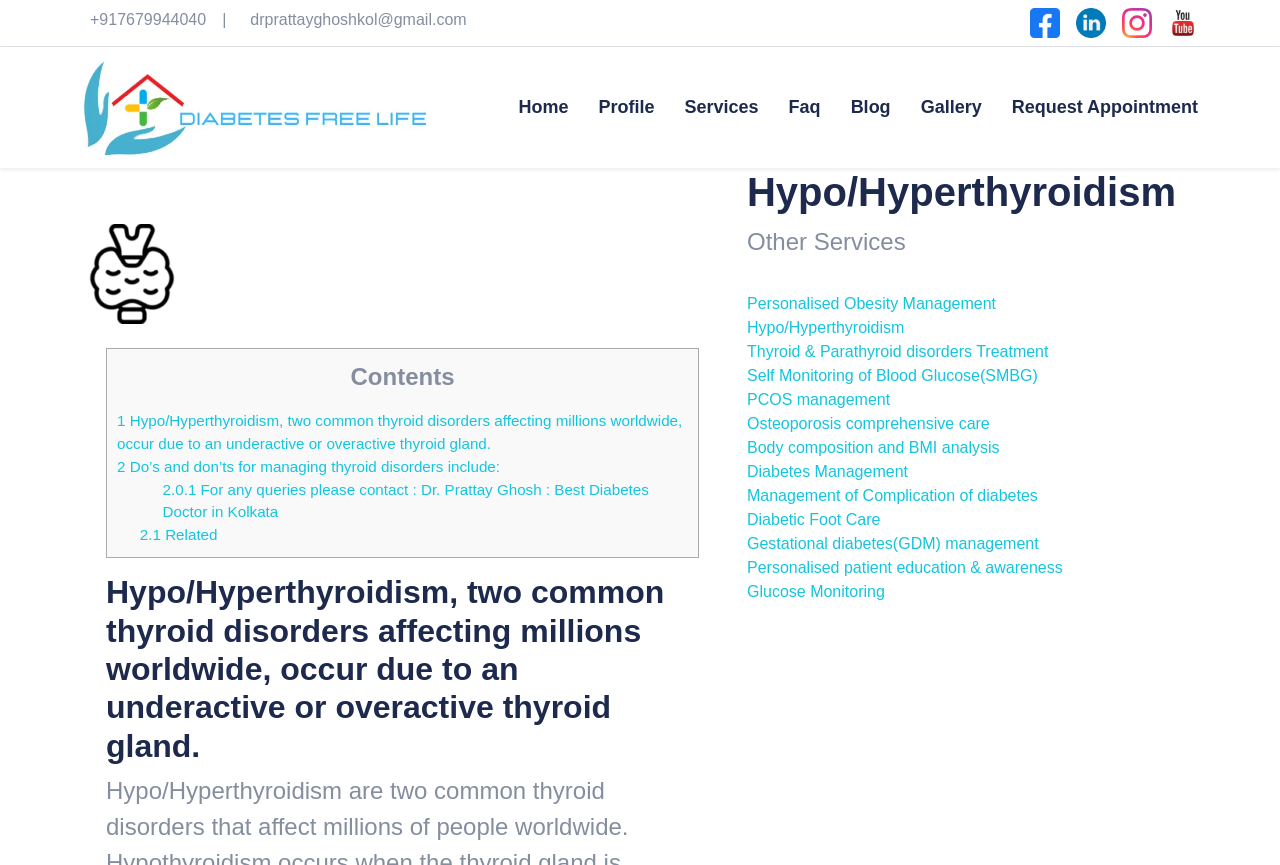Kindly determine the bounding box coordinates for the clickable area to achieve the given instruction: "Go to the home page".

[0.405, 0.074, 0.444, 0.175]